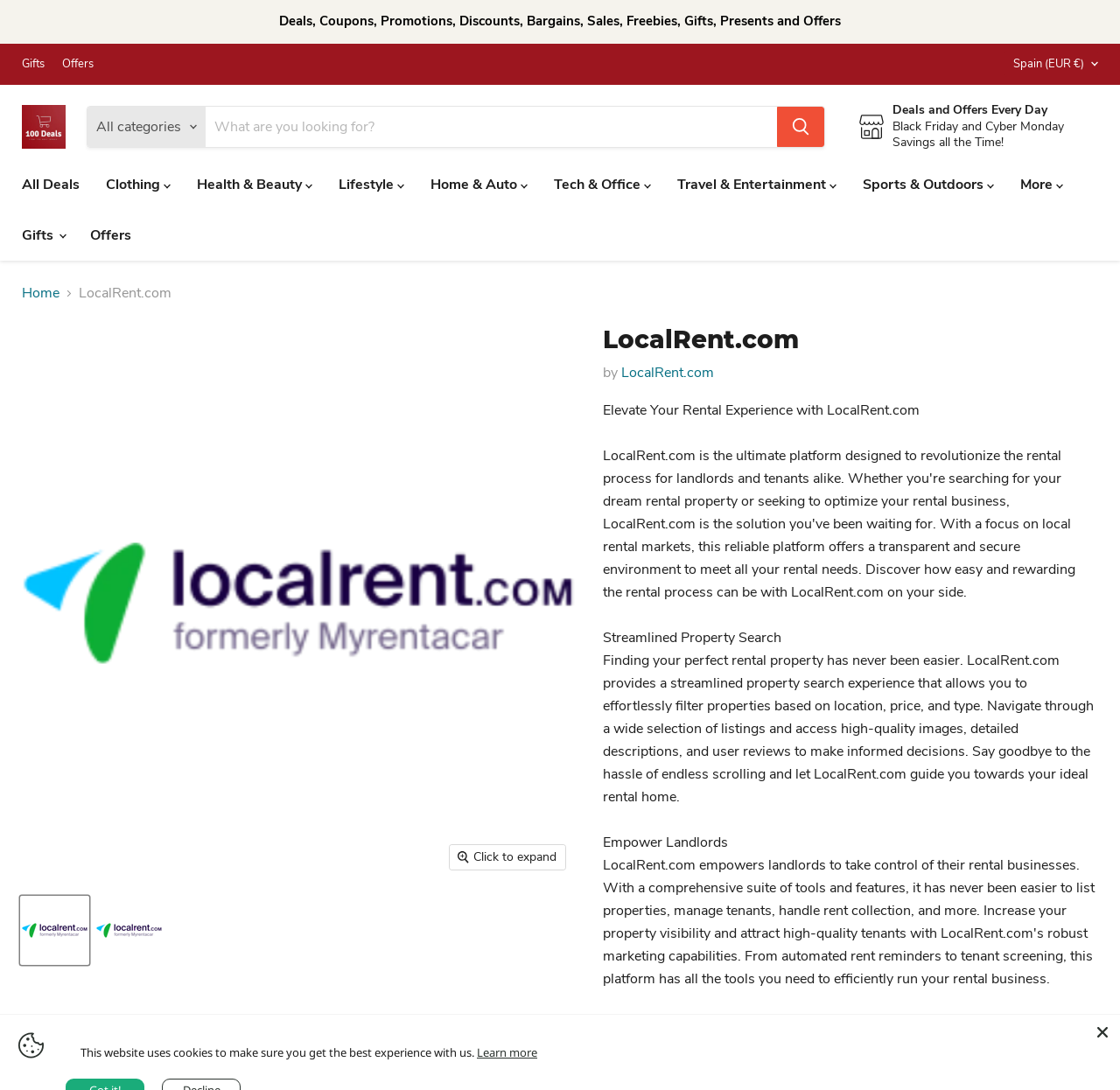What is the default country selected?
Look at the screenshot and respond with one word or a short phrase.

Spain (EUR €)